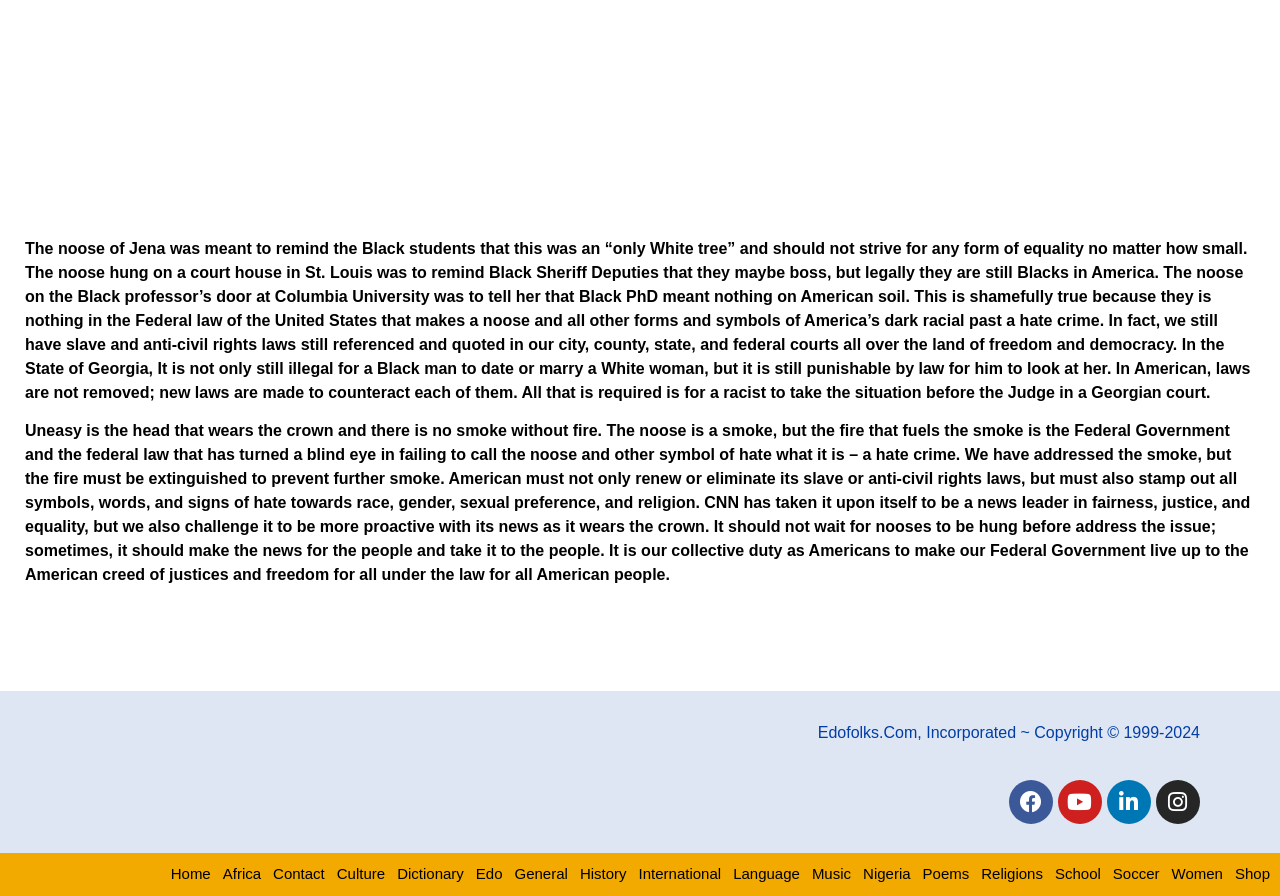Identify the bounding box coordinates of the section that should be clicked to achieve the task described: "Browse the Shop page".

[0.965, 0.964, 0.992, 0.989]